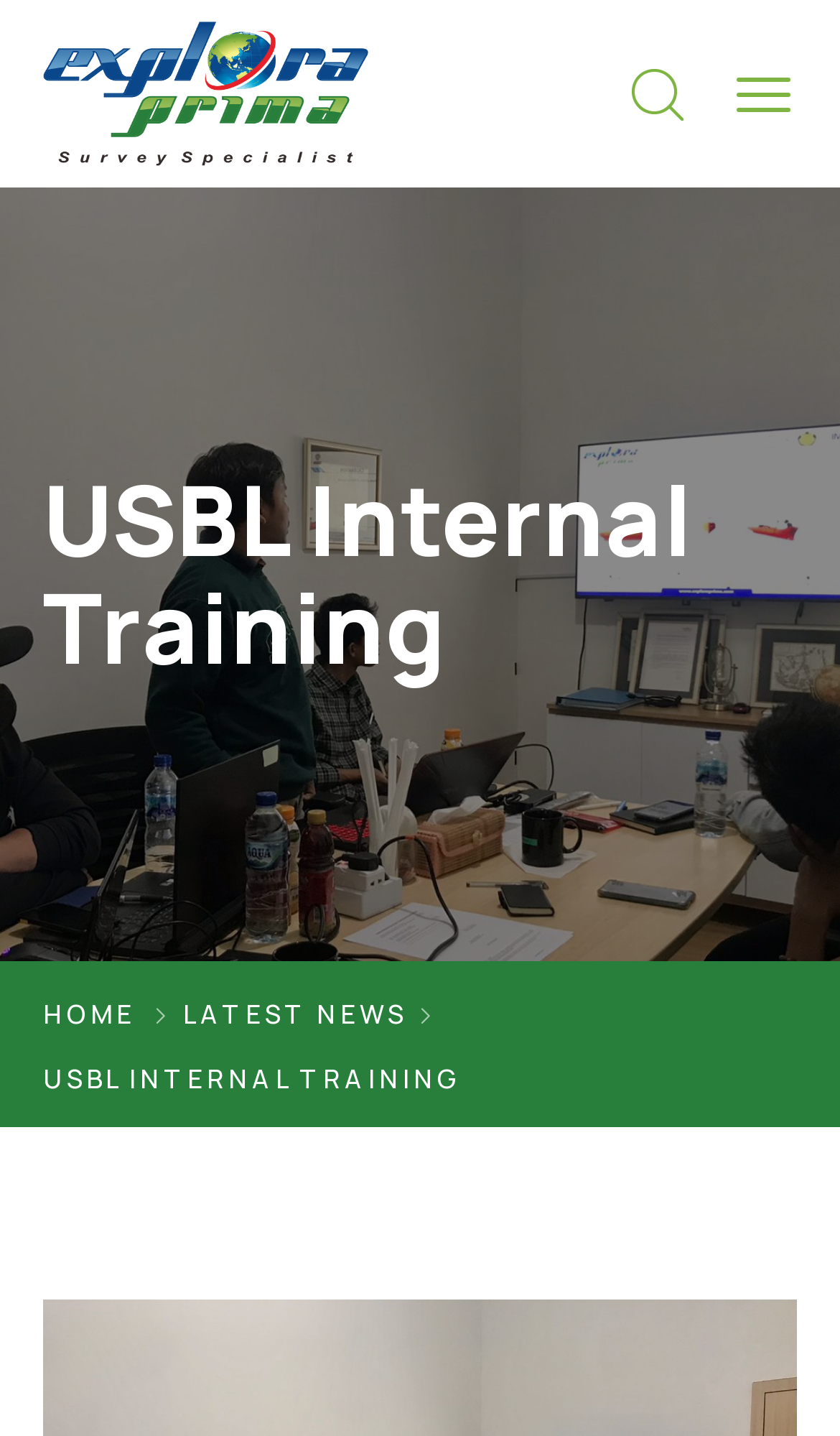What is the width of the 'USBL Internal Training' heading?
Refer to the screenshot and answer in one word or phrase.

1.0